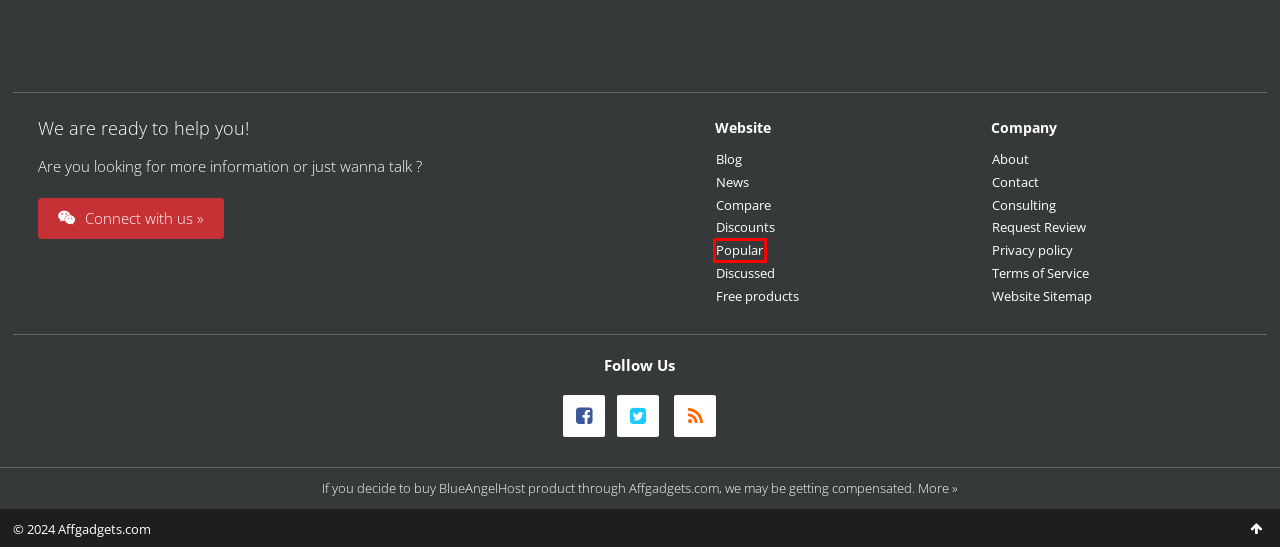You are given a screenshot of a webpage with a red bounding box around an element. Choose the most fitting webpage description for the page that appears after clicking the element within the red bounding box. Here are the candidates:
A. Sitemap Of Products, Services & Softwares - Affgadgets.com
B. ClickBank Report (677 Products & Reviews) - Affgadgets.com
C. Consulting - Affgadgets.com
D. Terms & Conditions - Affgadgets.com
E. Popular Business & Marketing Products - Affgadgets.com
F. Internet Marketing Tips & Tricks - Affgadgets.com Blog
G. News From Internet Marketing Industry - Affgadgets.com News
H. Contact Us - Affgadgets.com

E